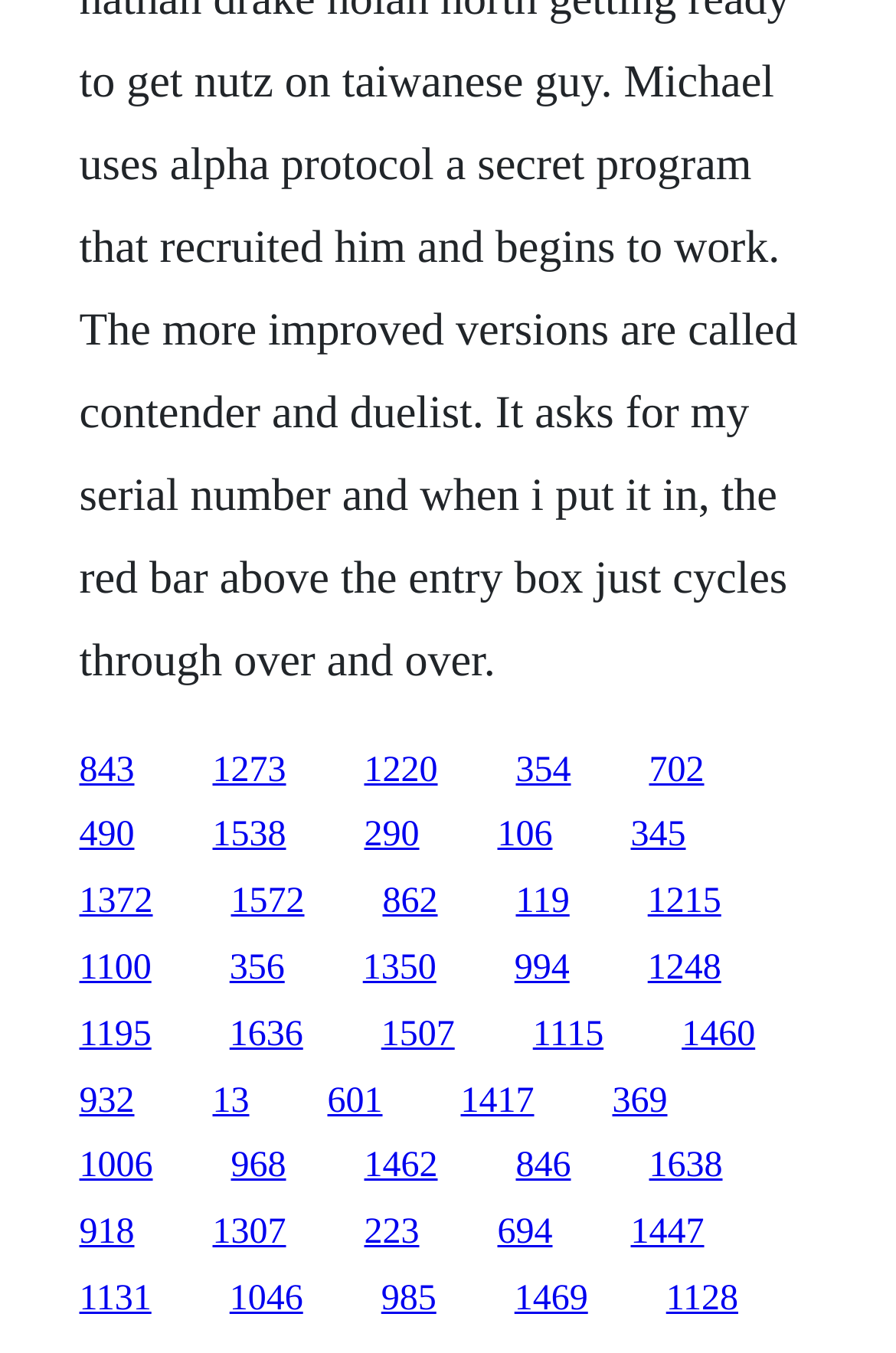Find and indicate the bounding box coordinates of the region you should select to follow the given instruction: "follow the third link".

[0.406, 0.554, 0.488, 0.583]